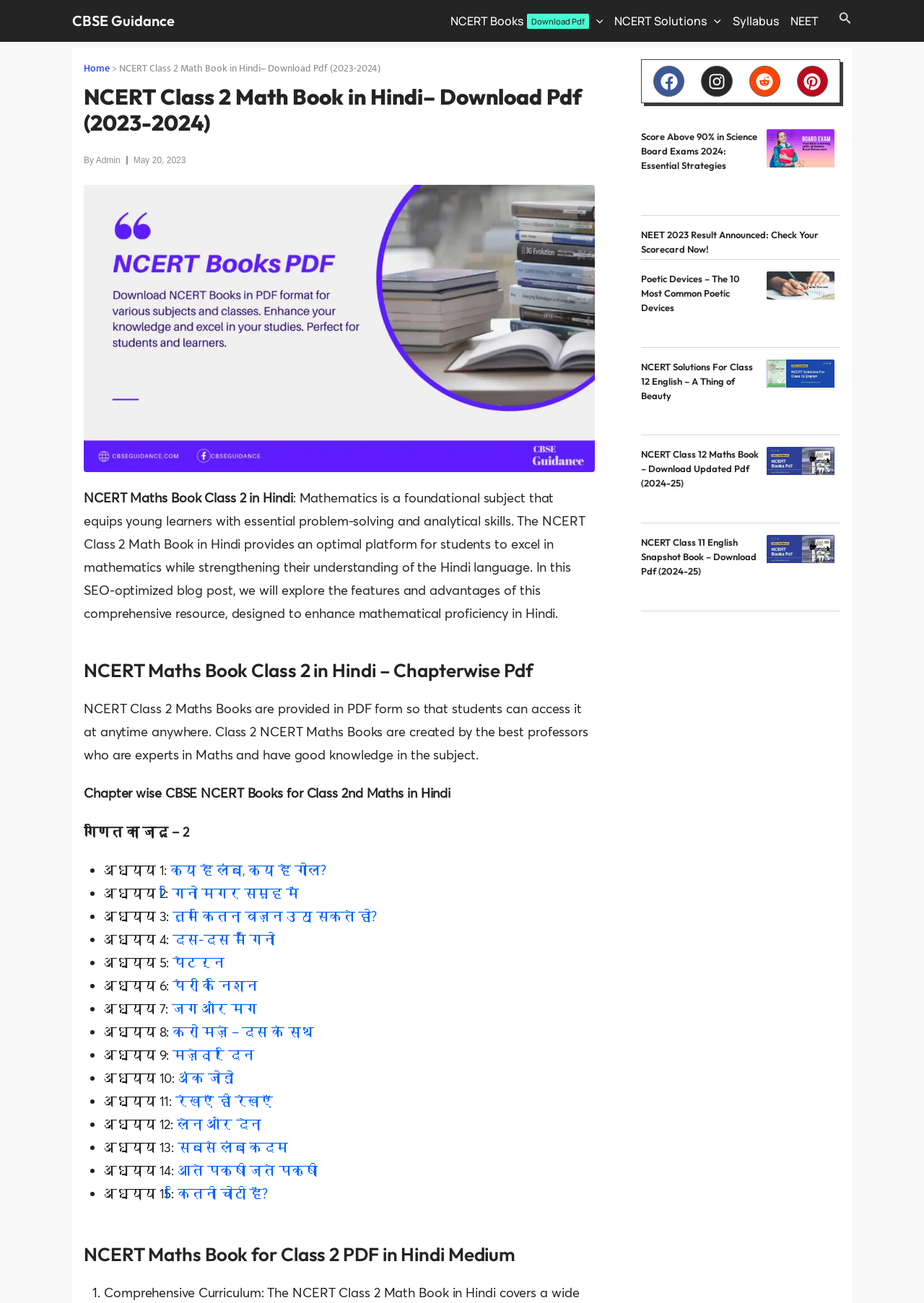Give a concise answer of one word or phrase to the question: 
What is the format of the NCERT Class 2 Math Book in Hindi?

PDF